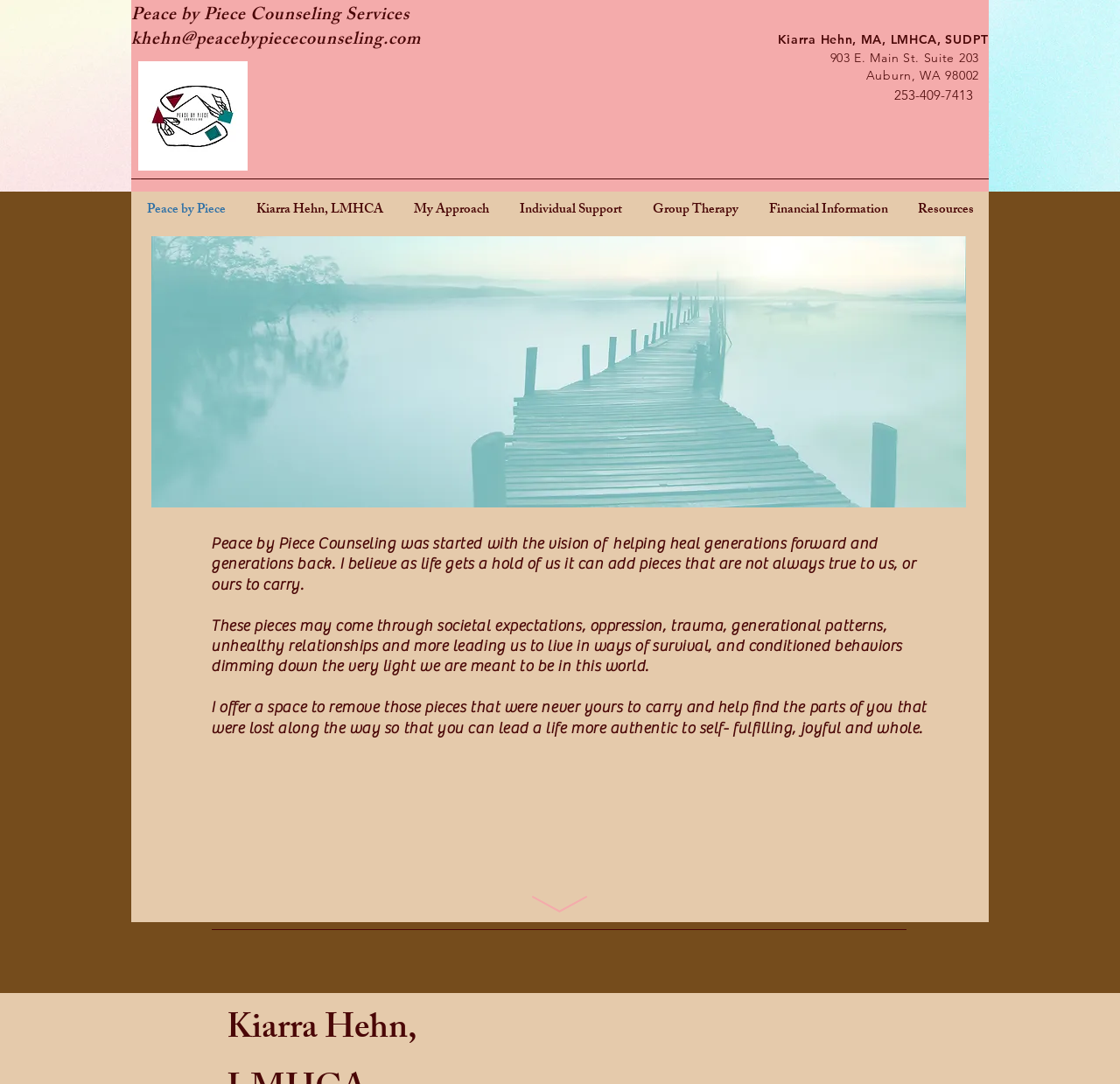Using the given element description, provide the bounding box coordinates (top-left x, top-left y, bottom-right x, bottom-right y) for the corresponding UI element in the screenshot: Resources

[0.806, 0.179, 0.883, 0.21]